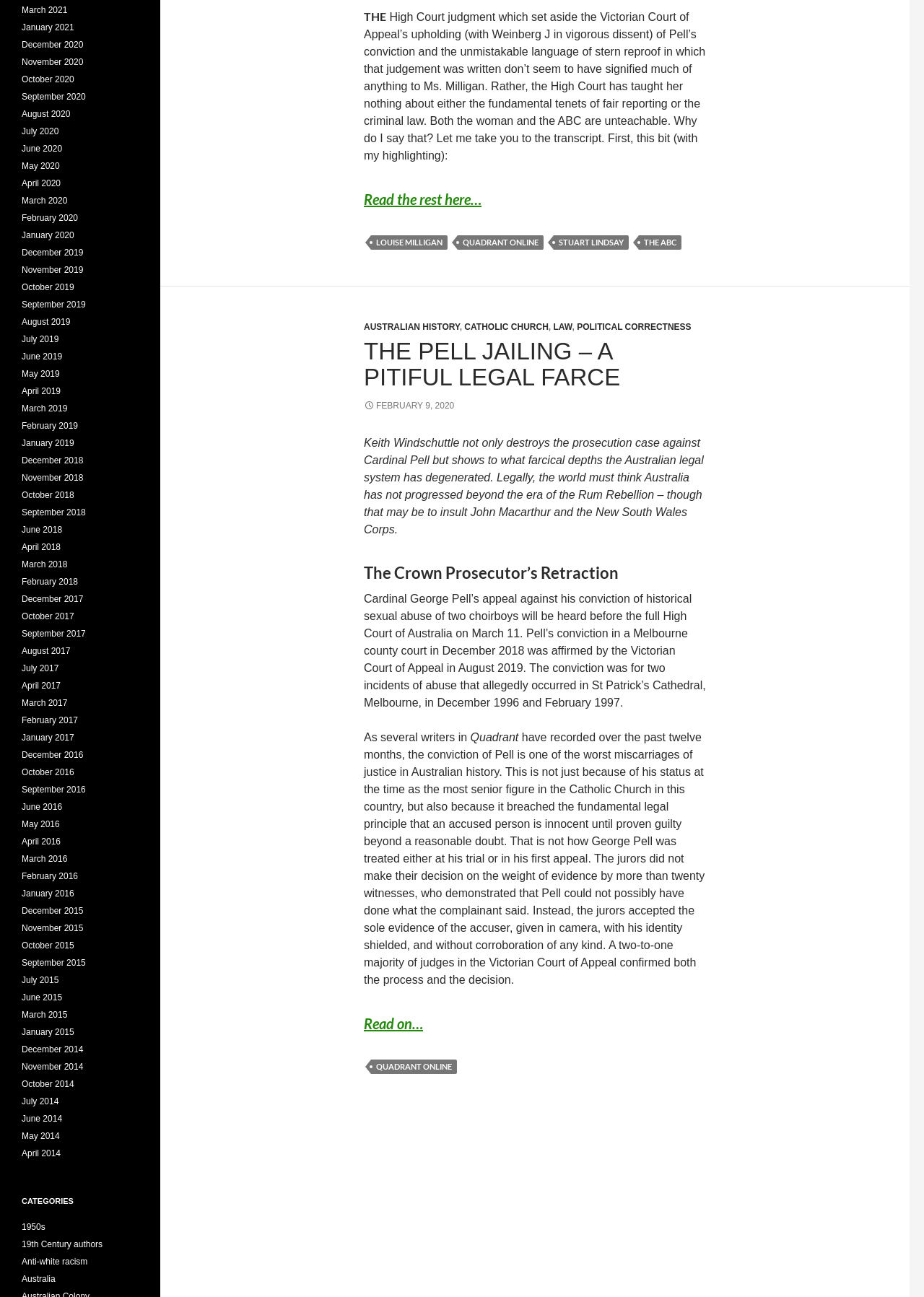Determine the bounding box coordinates for the HTML element described here: "19th Century authors".

[0.023, 0.955, 0.111, 0.963]